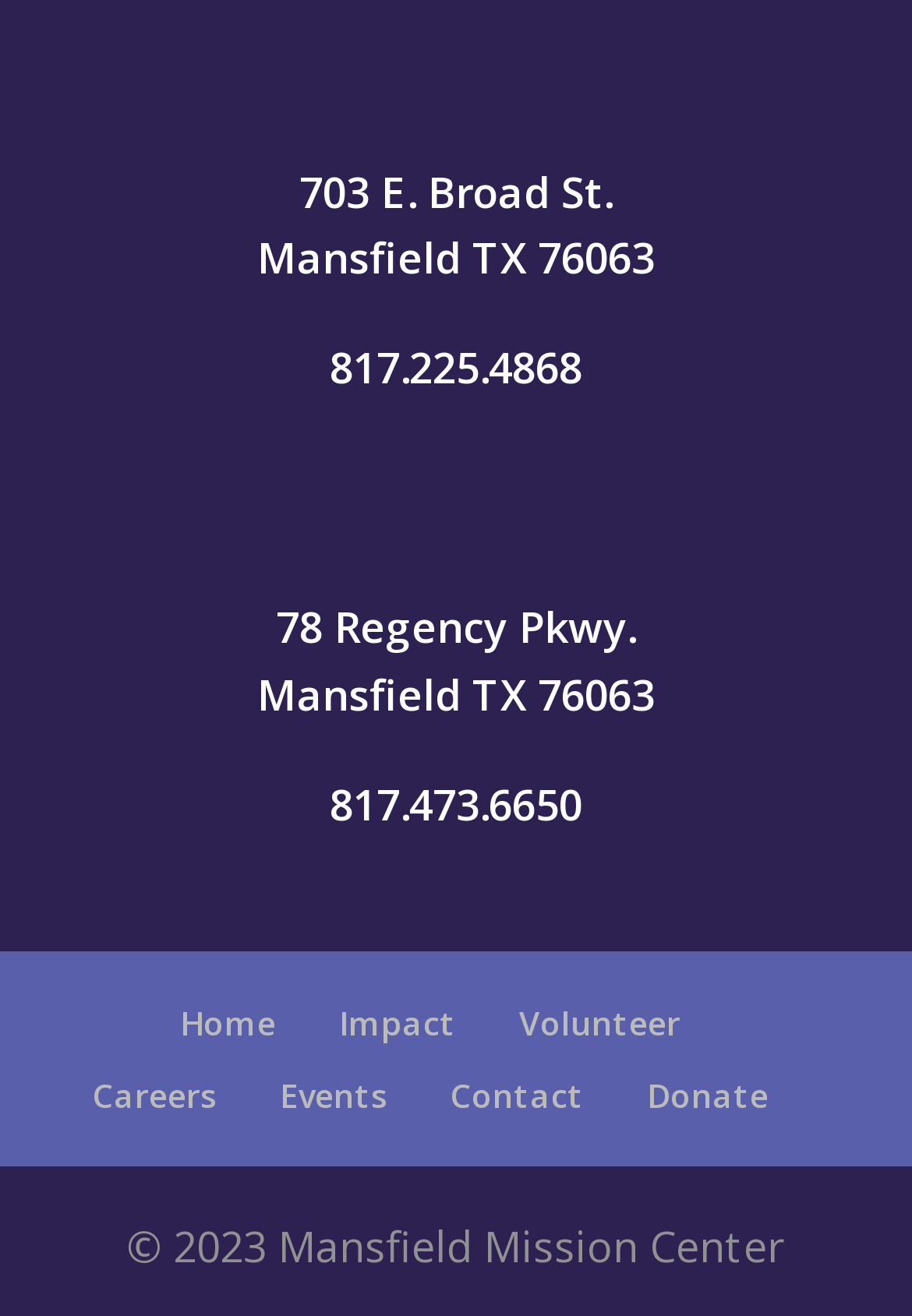How many links are in the footer of the webpage?
Refer to the image and give a detailed answer to the query.

The footer of the webpage contains 7 links, which are 'Home', 'Impact', 'Volunteer', 'Careers', 'Events', 'Contact', and 'Donate'.